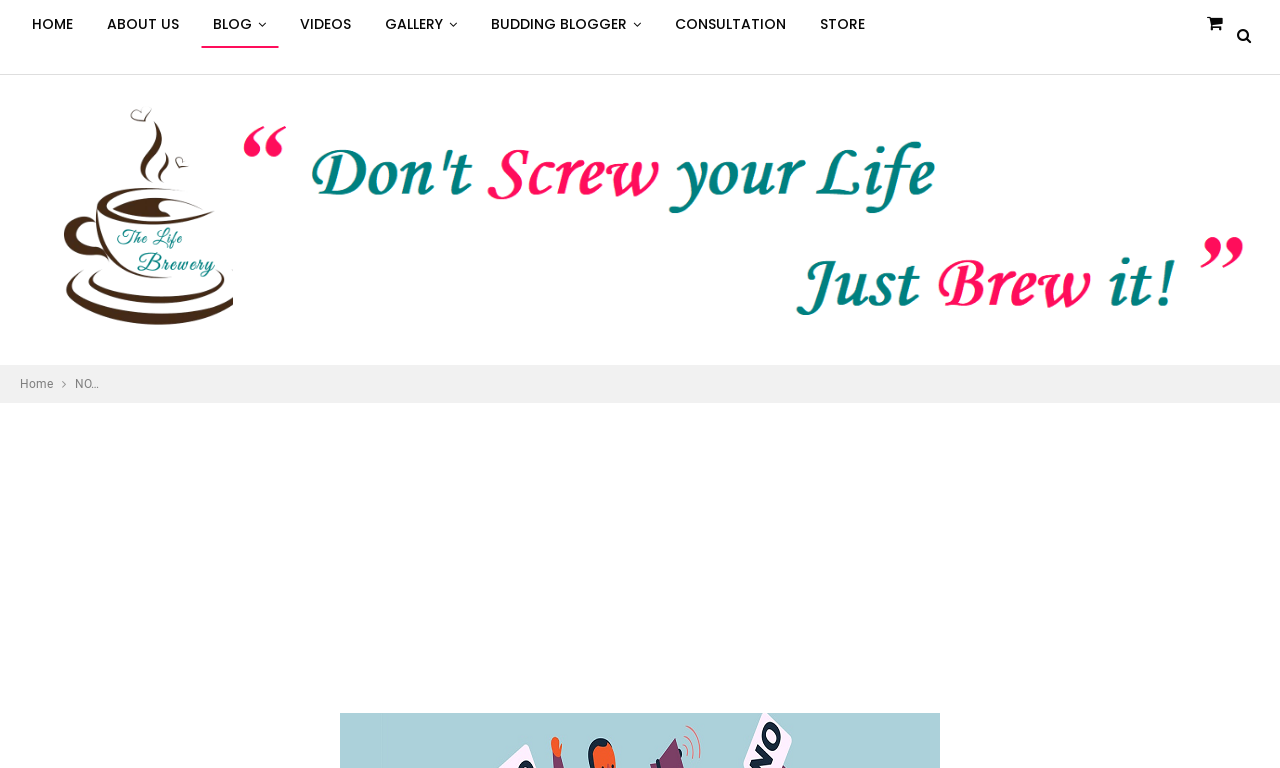Determine the bounding box coordinates of the clickable element to complete this instruction: "view the gallery". Provide the coordinates in the format of four float numbers between 0 and 1, [left, top, right, bottom].

[0.291, 0.0, 0.366, 0.062]